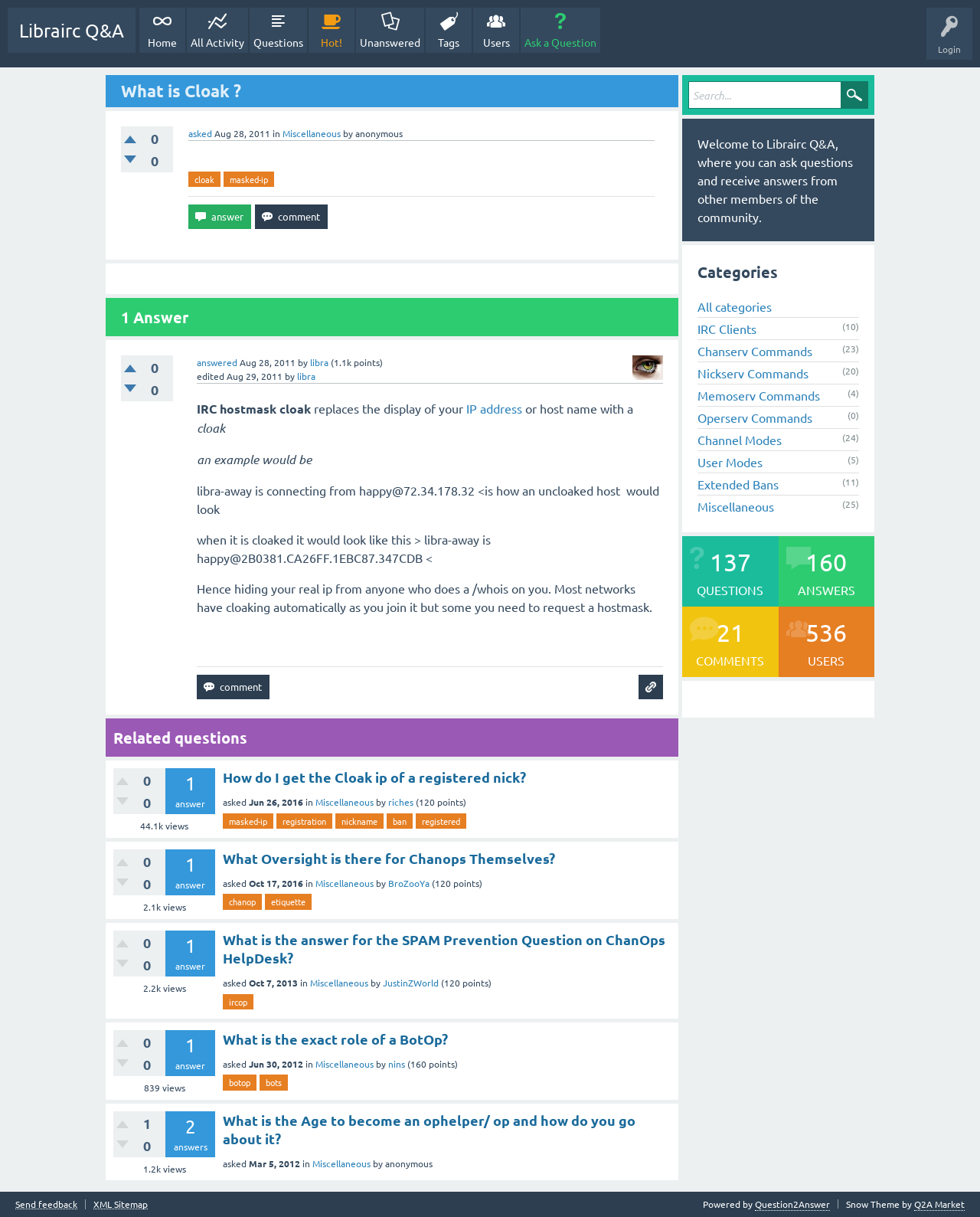What is the purpose of Cloak in IRC?
Answer the question with detailed information derived from the image.

Cloak is used to hide the real IP address of a user in IRC, replacing it with a hostmask, making it difficult for others to identify the user's real IP address.